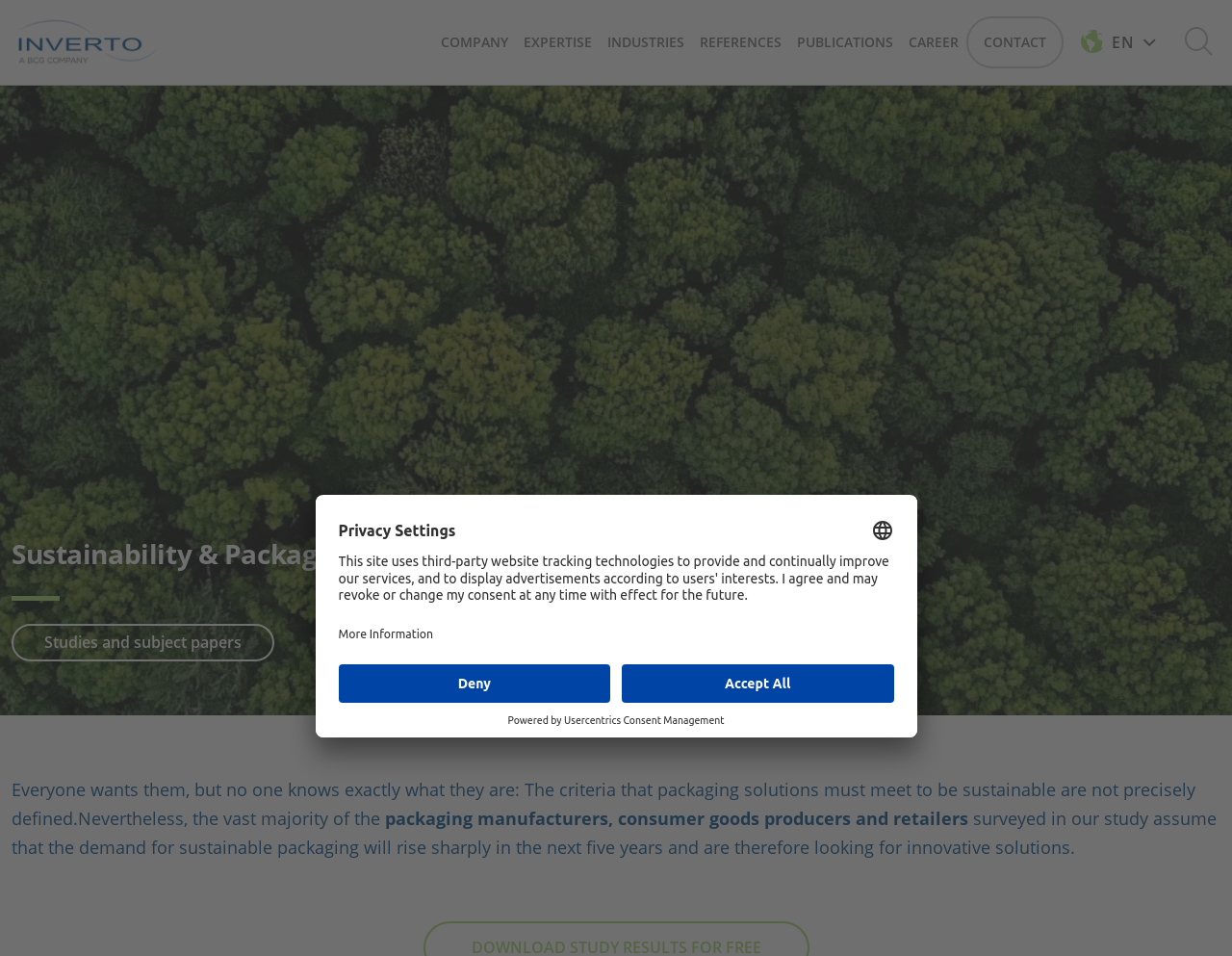Using the element description provided, determine the bounding box coordinates in the format (top-left x, top-left y, bottom-right x, bottom-right y). Ensure that all values are floating point numbers between 0 and 1. Element description: Deny

[0.275, 0.695, 0.495, 0.735]